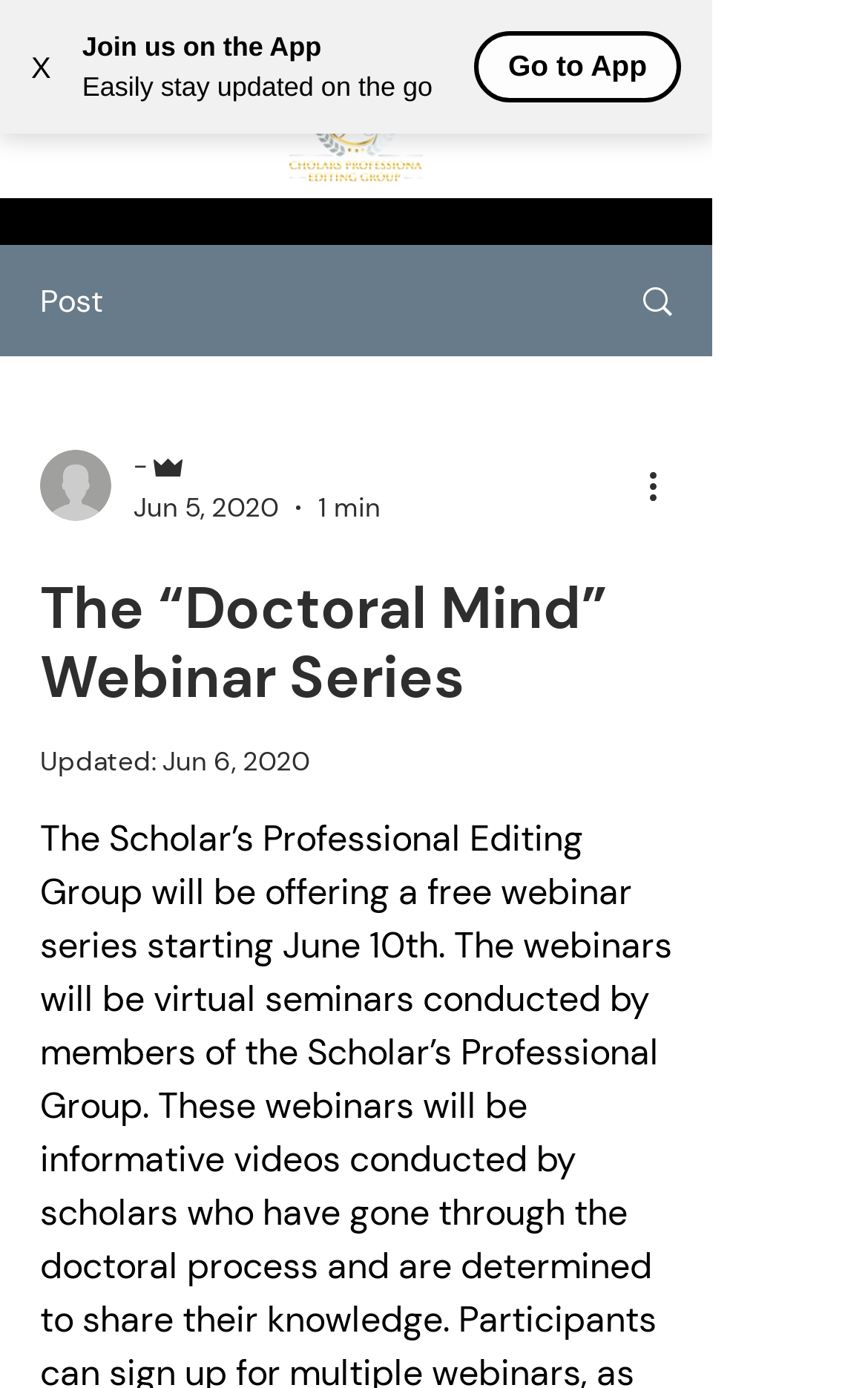Generate a thorough description of the webpage.

The webpage appears to be a blog post or article page, with a focus on a webinar series. At the top right corner, there is a button to close the current window, labeled "X". Next to it, there is a section promoting an app, with a static text "Join us on the App" and a call-to-action button "Go to App". 

Below this section, there is a navigation menu labeled "Site" with a dropdown menu icon. On the left side of the page, there is a post section with a heading "The “Doctoral Mind” Webinar Series". The post includes a writer's picture, their name "Admin", and the post date "Jun 5, 2020". There is also a timestamp indicating the post was published "1 min" ago. 

The post content is not explicitly described in the accessibility tree, but it likely contains information about the webinar series, as hinted by the meta description. There is a button "More actions" at the bottom right corner of the post section, which may provide additional options for the user. 

On the right side of the page, there is an image with a link, and another image with a link below it. The first image is labeled "_edited.png", and the second image is not explicitly labeled. There is also a generic element with a dash symbol "-" and another generic element with the text "Jun 5, 2020".